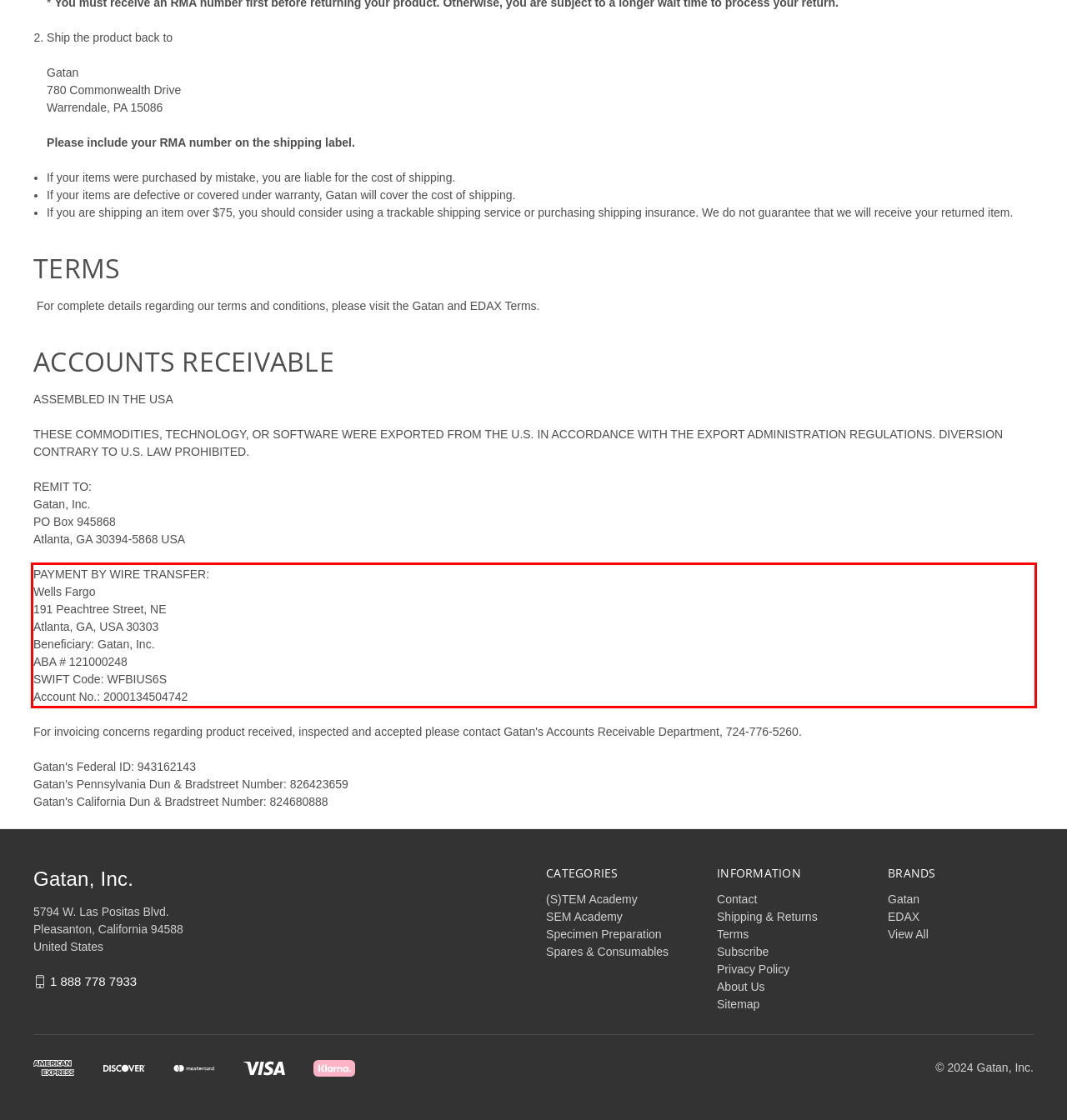Within the screenshot of a webpage, identify the red bounding box and perform OCR to capture the text content it contains.

PAYMENT BY WIRE TRANSFER: Wells Fargo 191 Peachtree Street, NE Atlanta, GA, USA 30303 Beneficiary: Gatan, Inc. ABA # 121000248 SWIFT Code: WFBIUS6S Account No.: 2000134504742